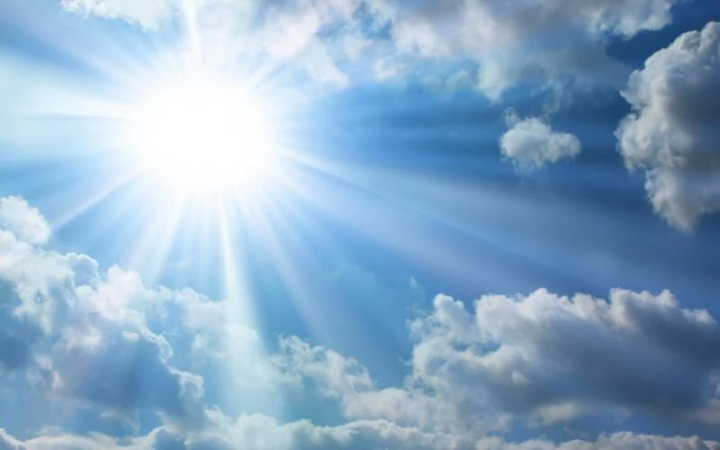Reply to the question with a single word or phrase:
What is the overarching message aligned with the image?

Duty to protect the planet